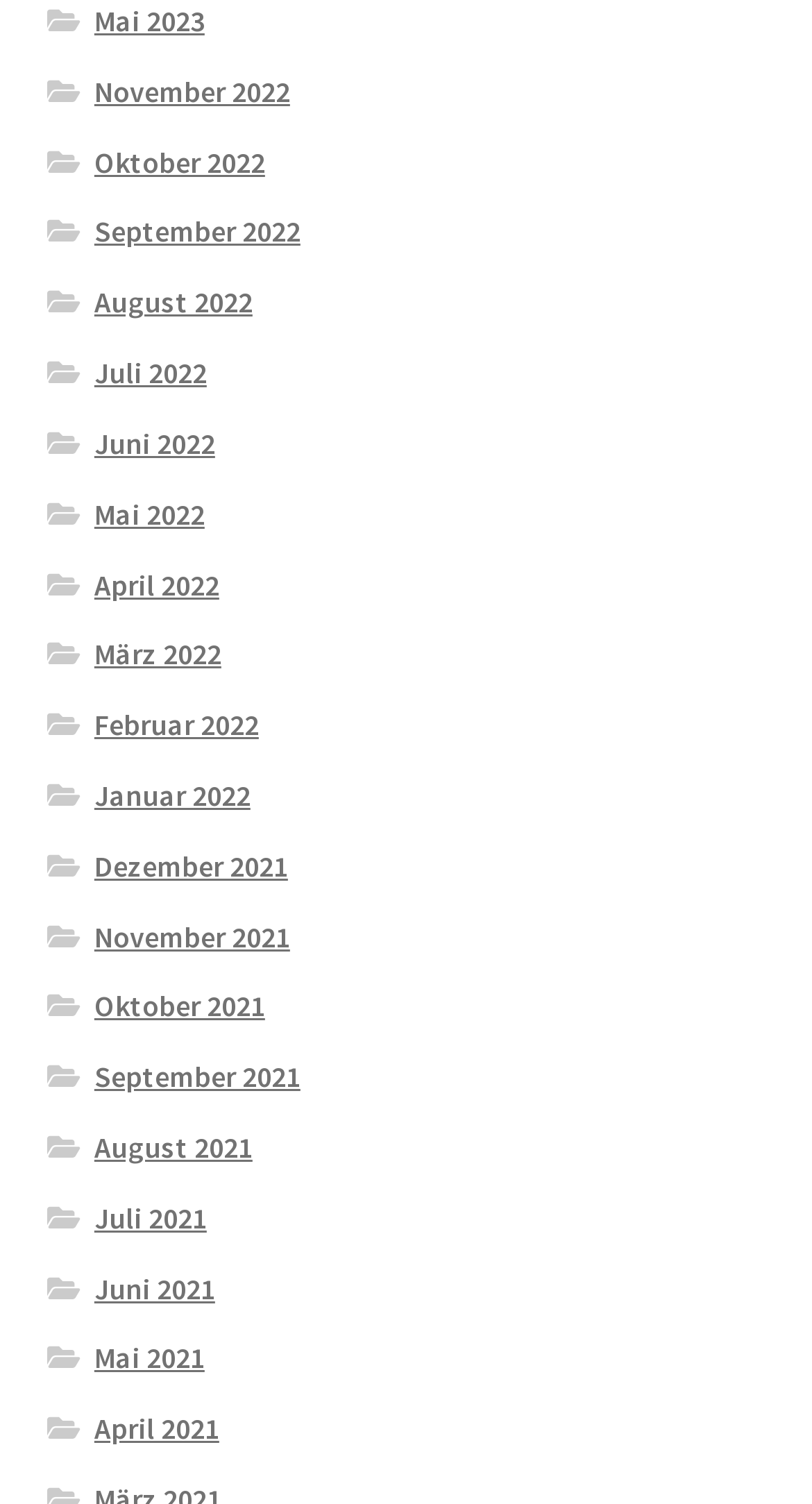Please identify the bounding box coordinates of the clickable area that will fulfill the following instruction: "access August 2022". The coordinates should be in the format of four float numbers between 0 and 1, i.e., [left, top, right, bottom].

[0.116, 0.189, 0.311, 0.214]